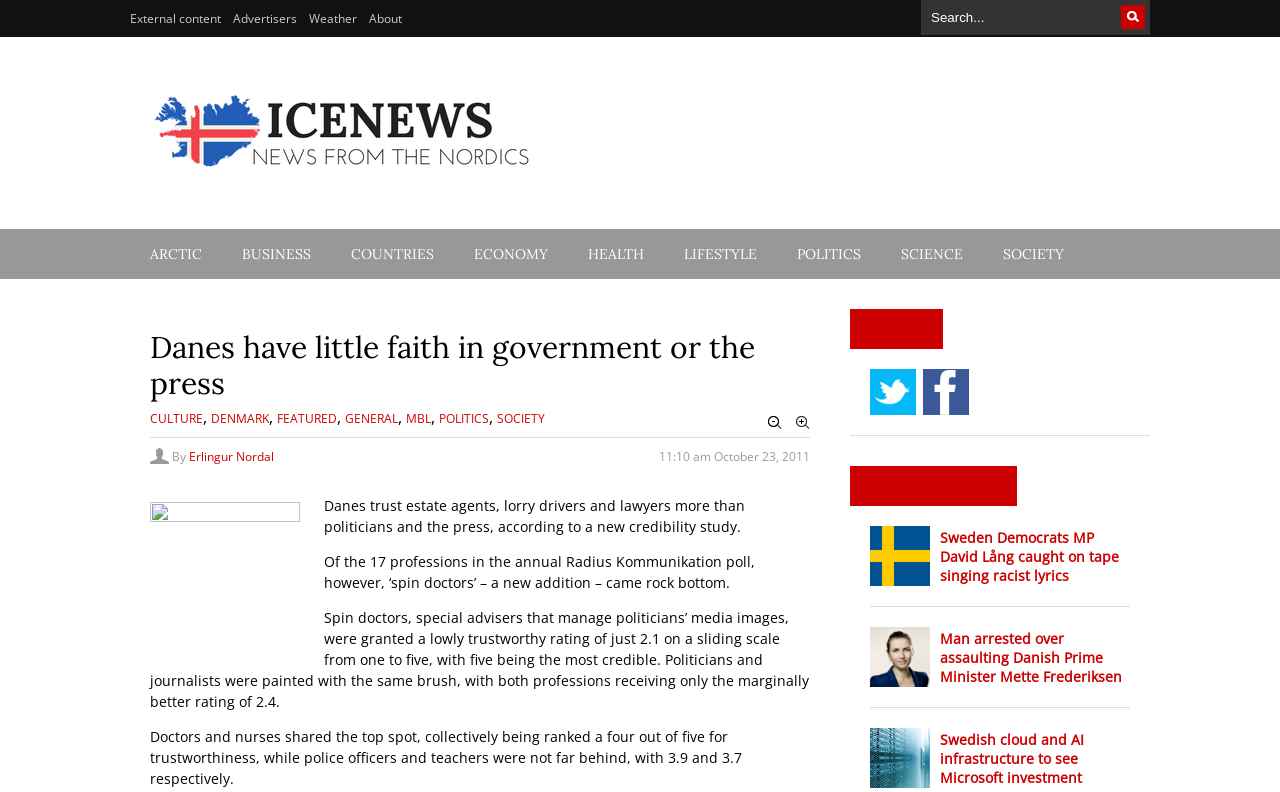What is the profession with the lowest trustworthy rating? Based on the image, give a response in one word or a short phrase.

Spin doctors